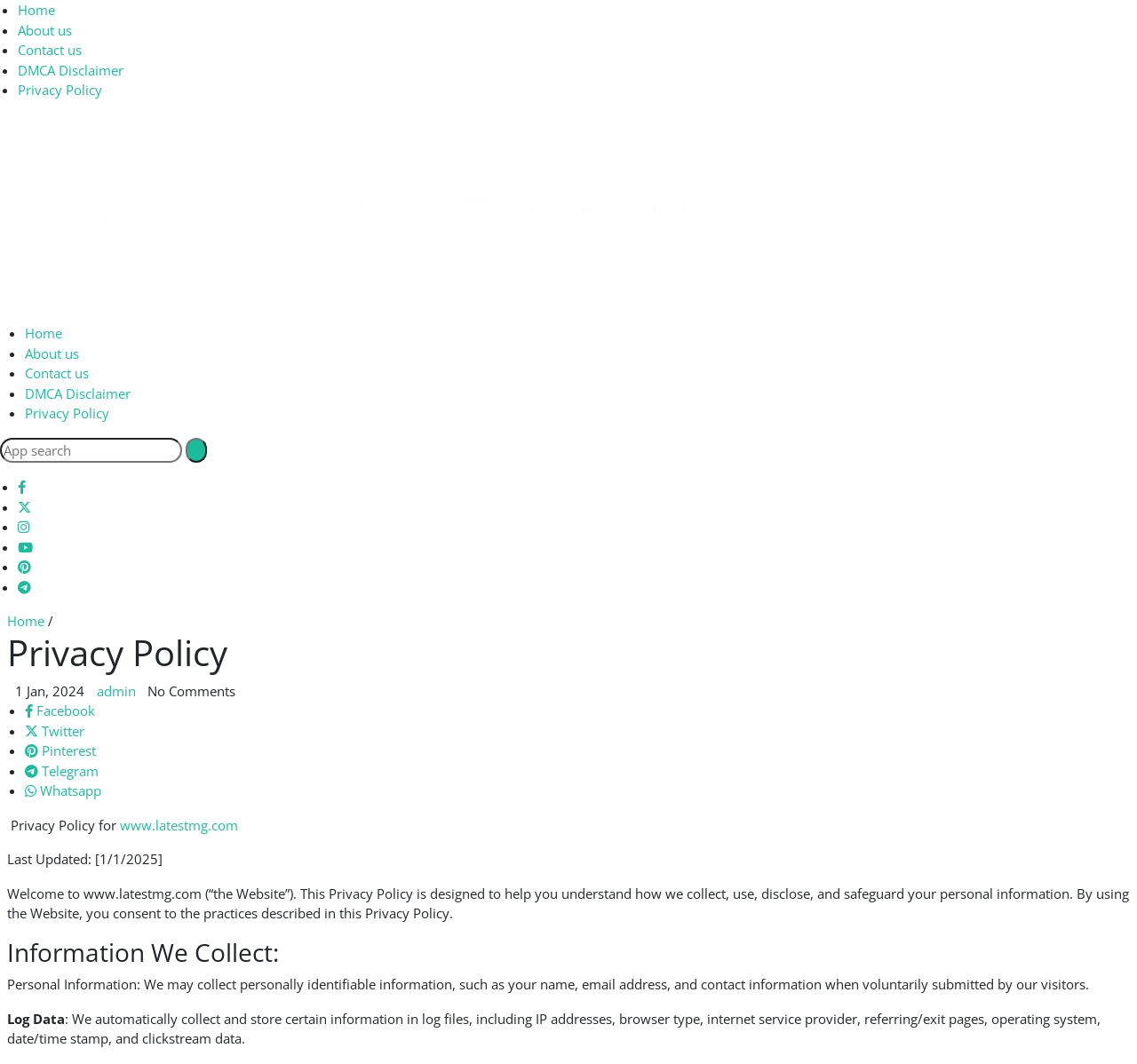What is the purpose of the webpage?
Please answer the question with a detailed response using the information from the screenshot.

I determined the answer by looking at the heading element with the text 'Privacy Policy' and the content of the webpage, which suggests that the purpose of the webpage is to provide information about the website's privacy policy.